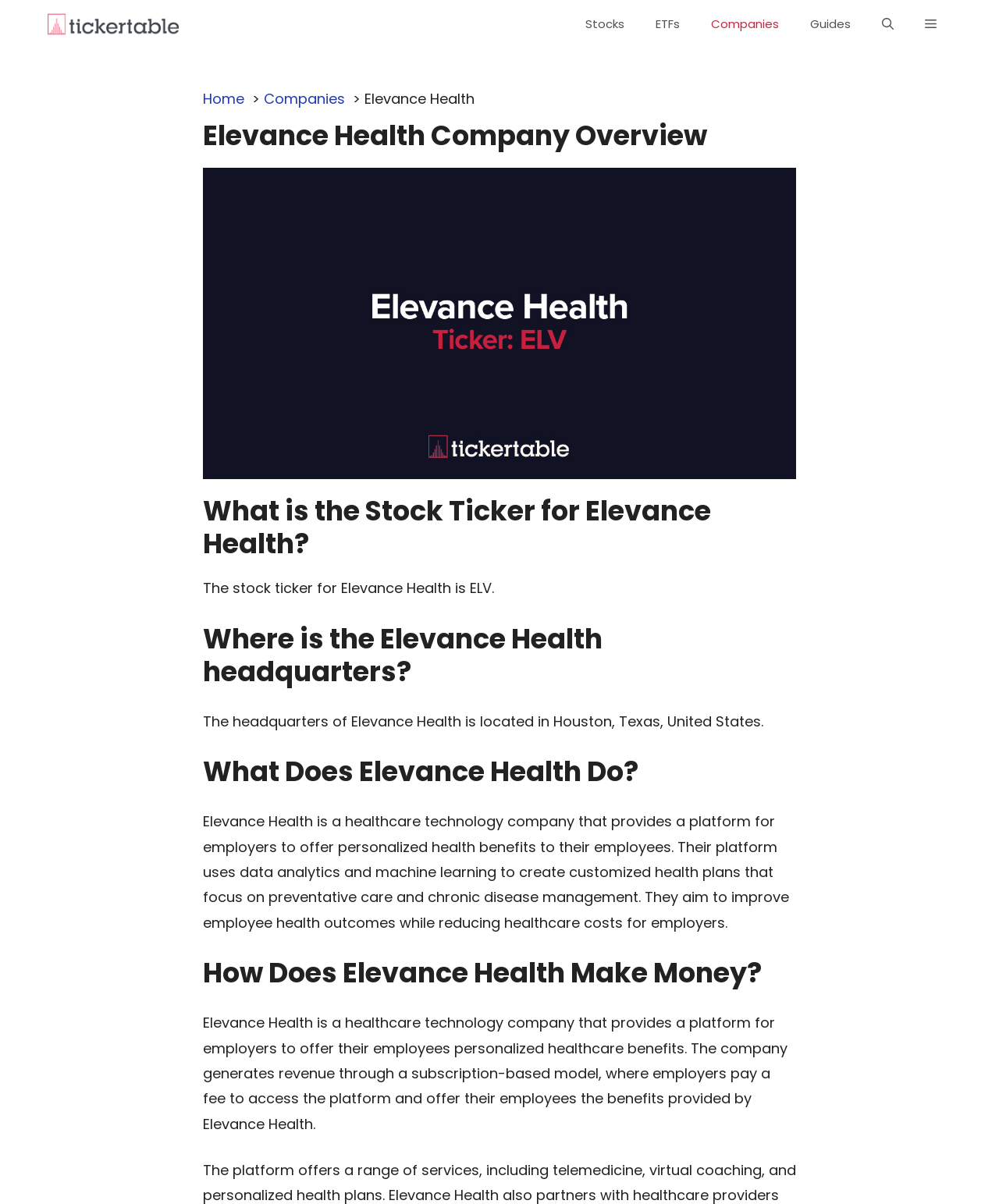How does Elevance Health generate revenue?
Please provide a comprehensive answer based on the information in the image.

The answer can be found in the section 'How Does Elevance Health Make Money?' where it is stated that 'The company generates revenue through a subscription-based model, where employers pay a fee to access the platform and offer their employees the benefits provided by Elevance Health.'